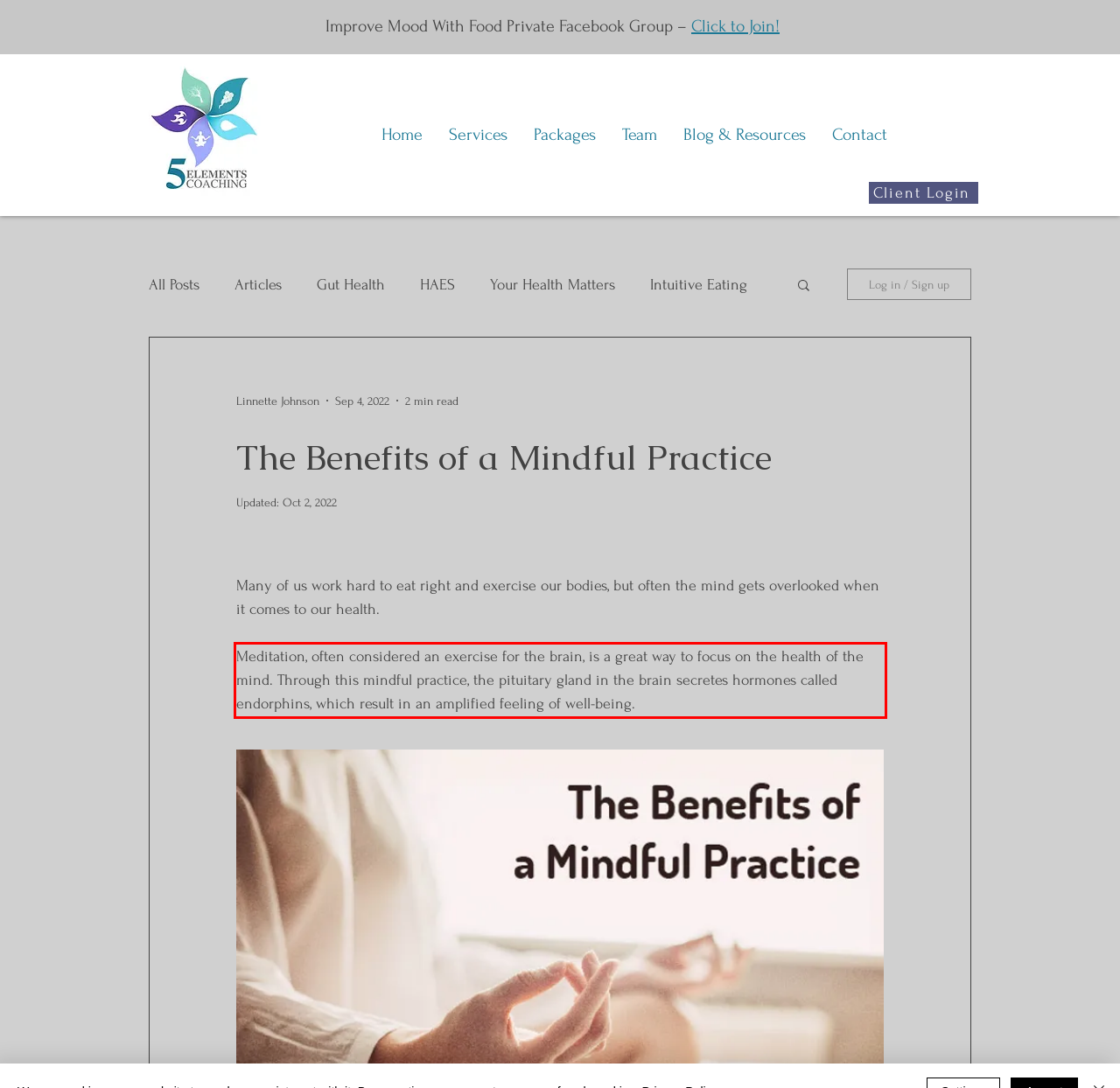Analyze the screenshot of the webpage that features a red bounding box and recognize the text content enclosed within this red bounding box.

Meditation, often considered an exercise for the brain, is a great way to focus on the health of the mind. Through this mindful practice, the pituitary gland in the brain secretes hormones called endorphins, which result in an amplified feeling of well-being.